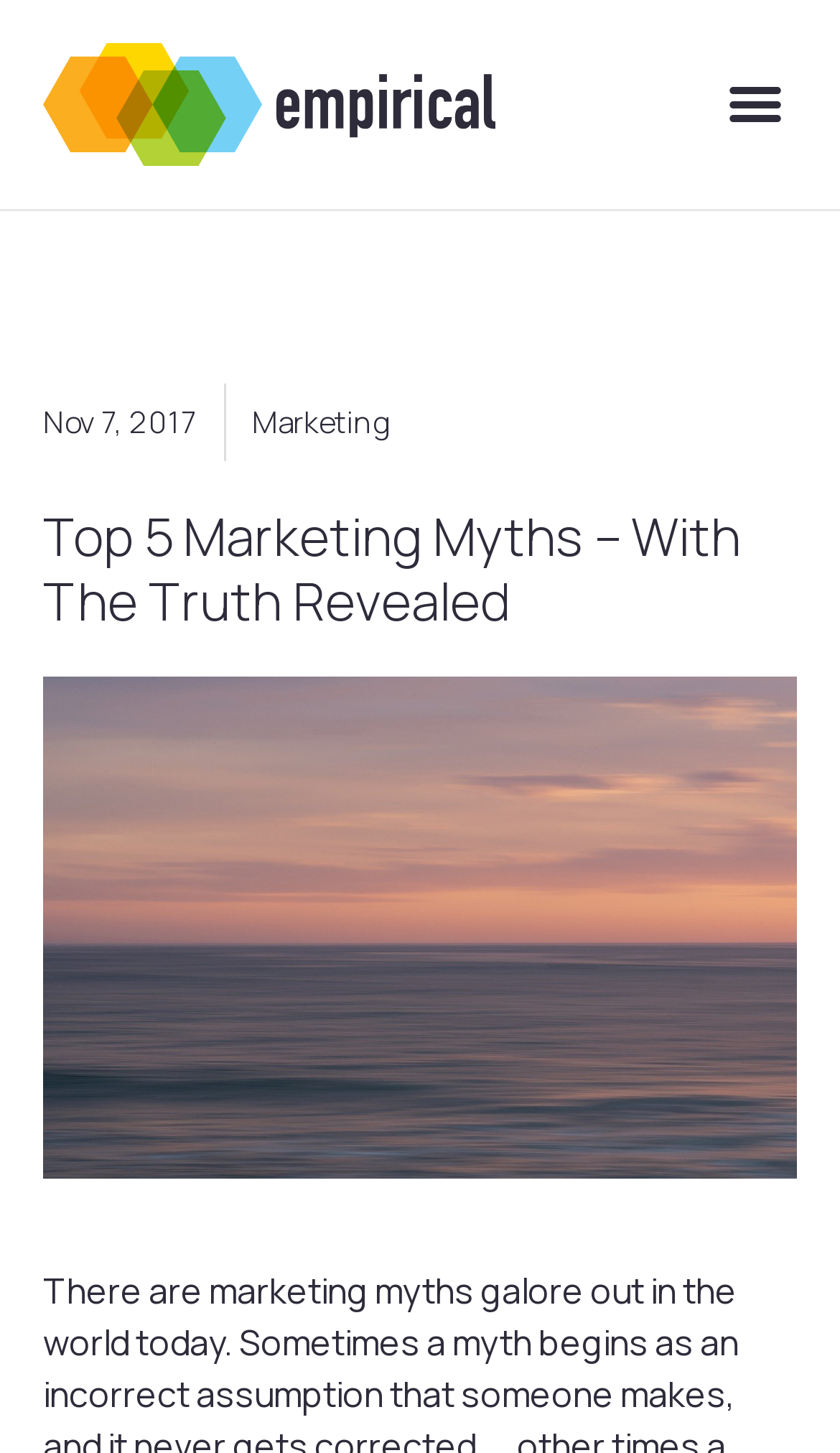Describe all significant elements and features of the webpage.

The webpage is about debunking common marketing myths. At the top left, there is a link. To the right of the link, there is a button labeled "Menu Toggle" which is not expanded. Below the link and the button, there is a timestamp indicating the publication date, "Nov 7, 2017", accompanied by a category label "Marketing". 

Further down, there is a main heading that reads "Top 5 Marketing Myths – With The Truth Revealed". Below the heading, there is a large image that takes up most of the width of the page, depicting a scenic view of the sea, sky, and clouds.